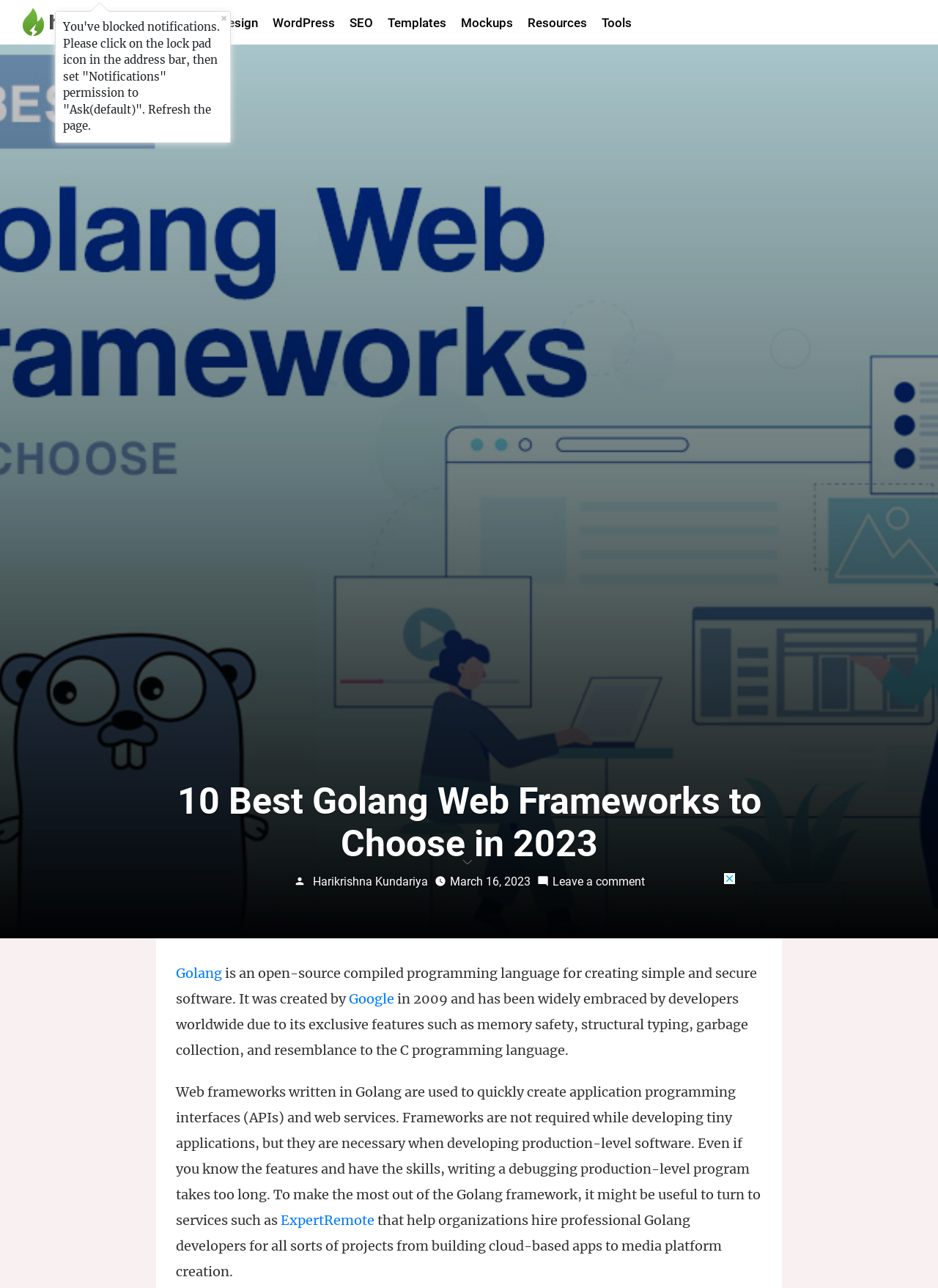Using the format (top-left x, top-left y, bottom-right x, bottom-right y), provide the bounding box coordinates for the described UI element. All values should be floating point numbers between 0 and 1: .search-a{fill:#fff}

[0.969, 0.008, 0.991, 0.026]